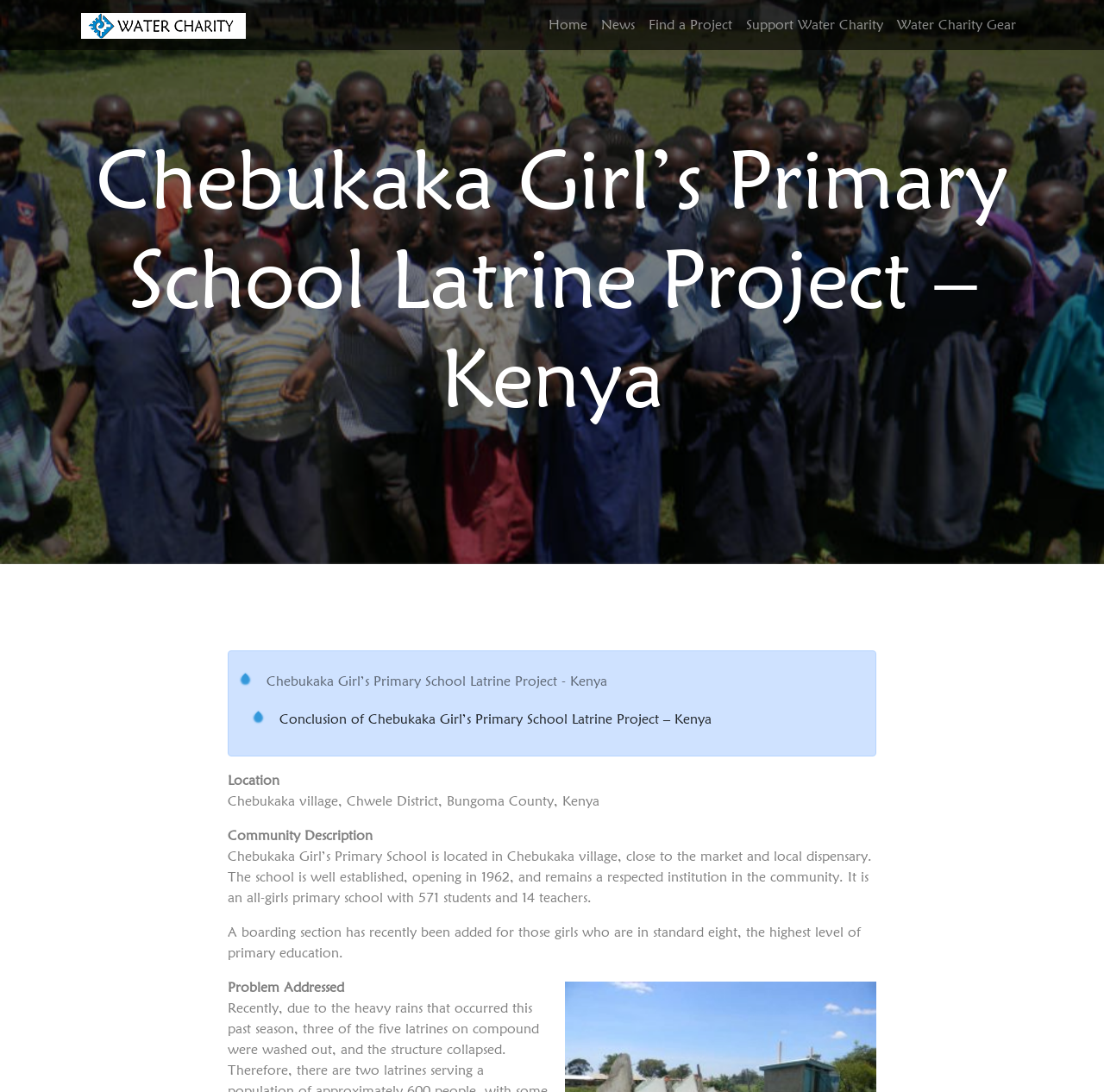Can you find and provide the title of the webpage?

Chebukaka Girl’s Primary School Latrine Project – Kenya